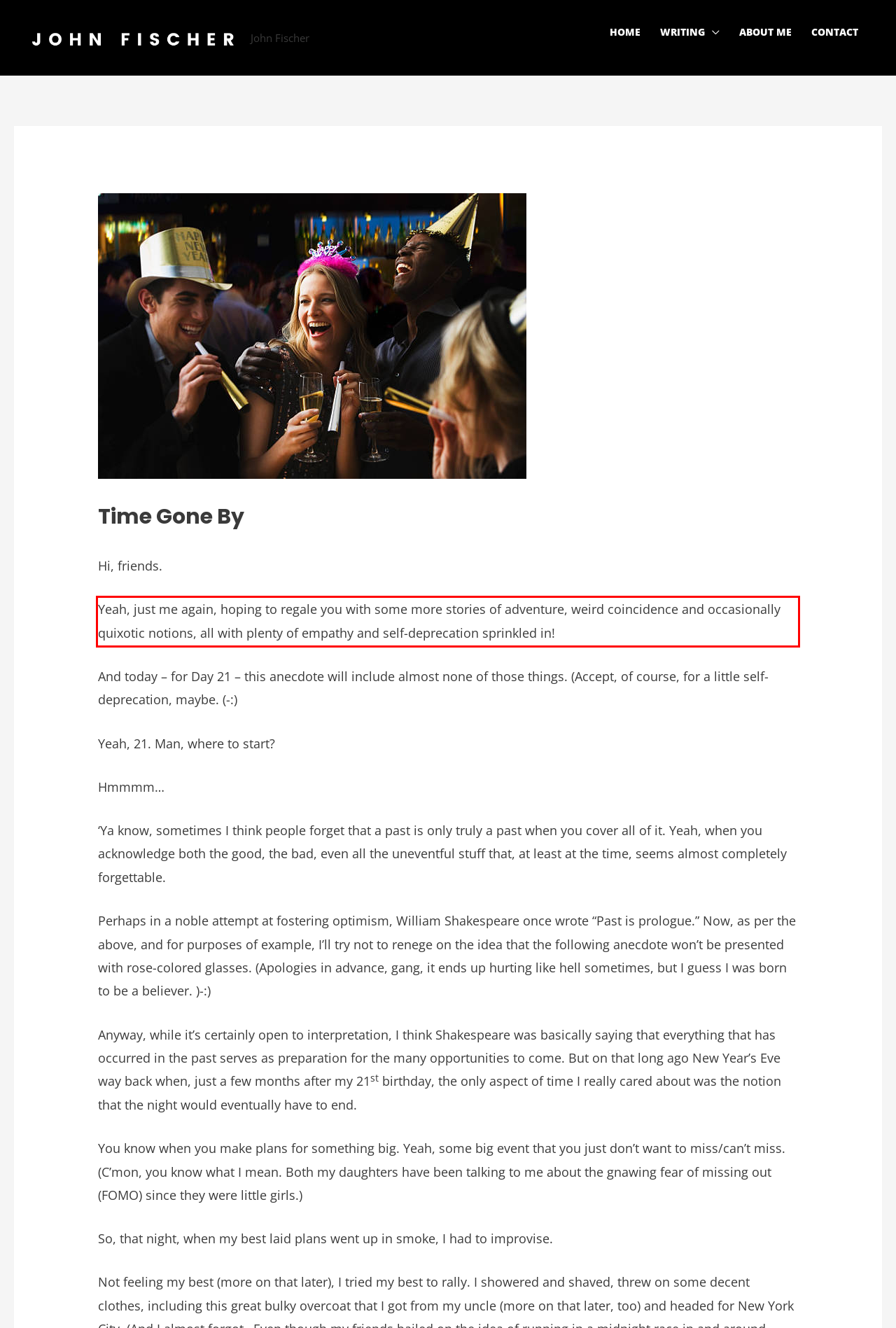Examine the screenshot of the webpage, locate the red bounding box, and perform OCR to extract the text contained within it.

Yeah, just me again, hoping to regale you with some more stories of adventure, weird coincidence and occasionally quixotic notions, all with plenty of empathy and self-deprecation sprinkled in!